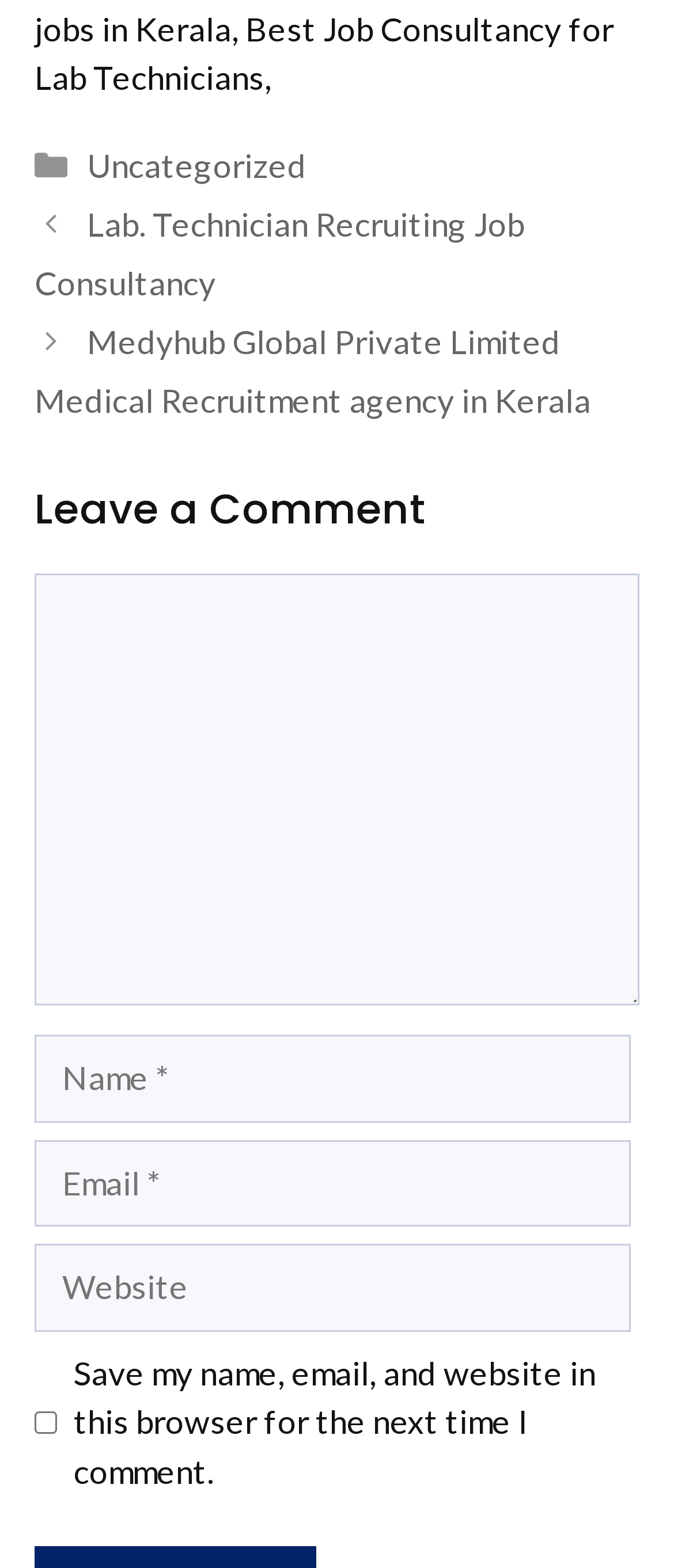Look at the image and give a detailed response to the following question: What is the category of the first post?

The first post is categorized as 'Uncategorized' which can be found in the footer section of the webpage.